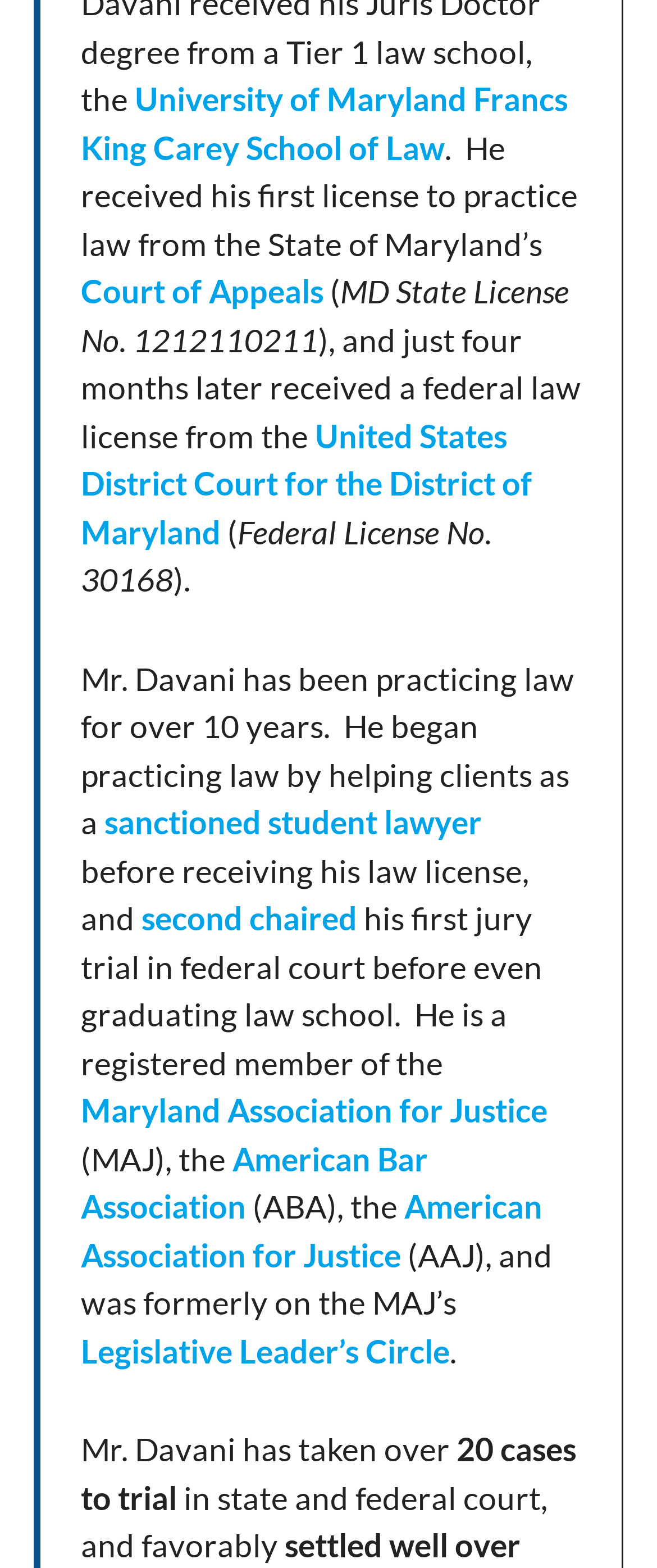Identify the bounding box coordinates for the element you need to click to achieve the following task: "Visit the University of Maryland Francs King Carey School of Law website". The coordinates must be four float values ranging from 0 to 1, formatted as [left, top, right, bottom].

[0.123, 0.051, 0.864, 0.106]